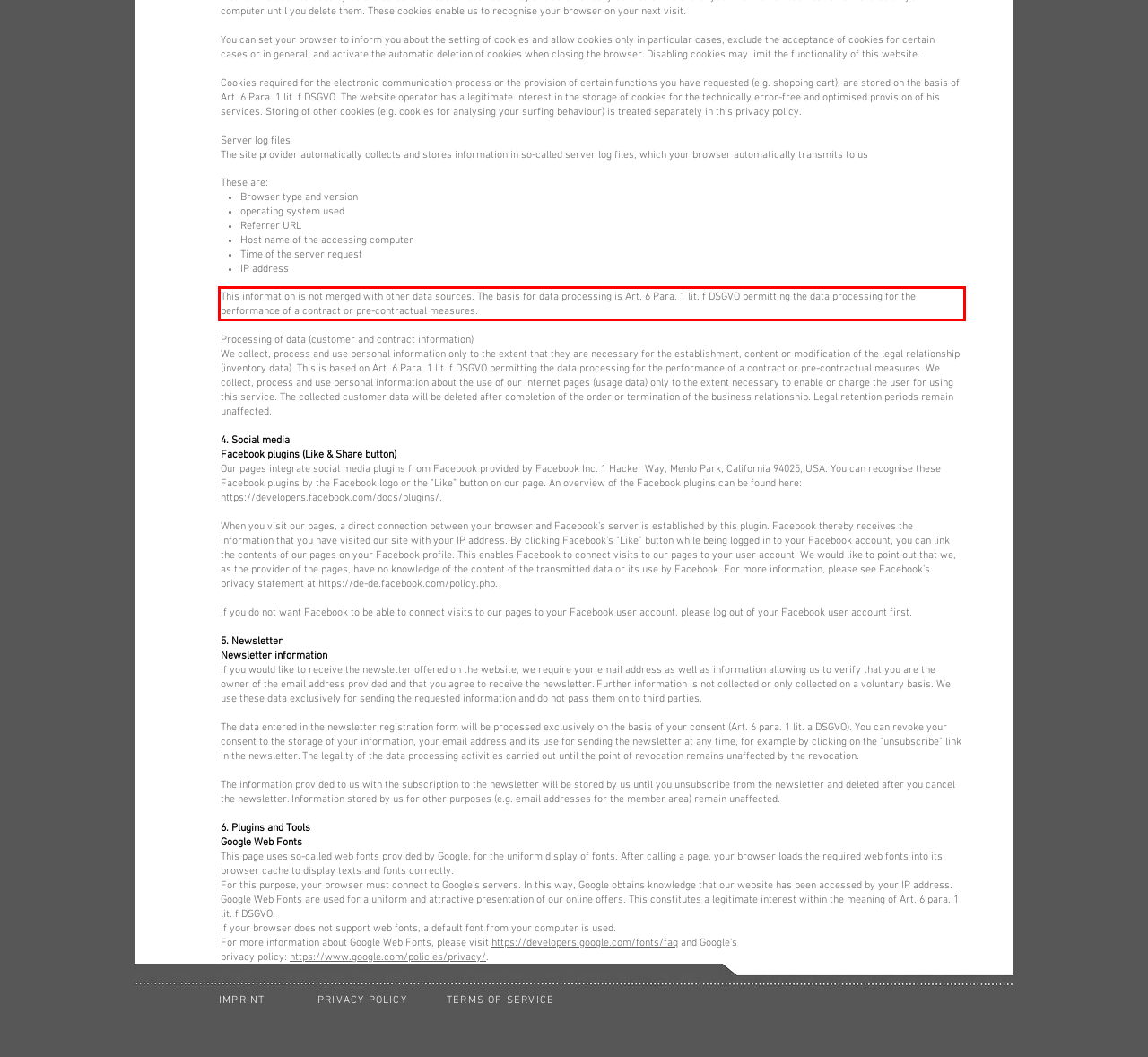Please look at the webpage screenshot and extract the text enclosed by the red bounding box.

This information is not merged with other data sources. The basis for data processing is Art. 6 Para. 1 lit. f DSGVO permitting the data processing for the performance of a contract or pre-contractual measures.